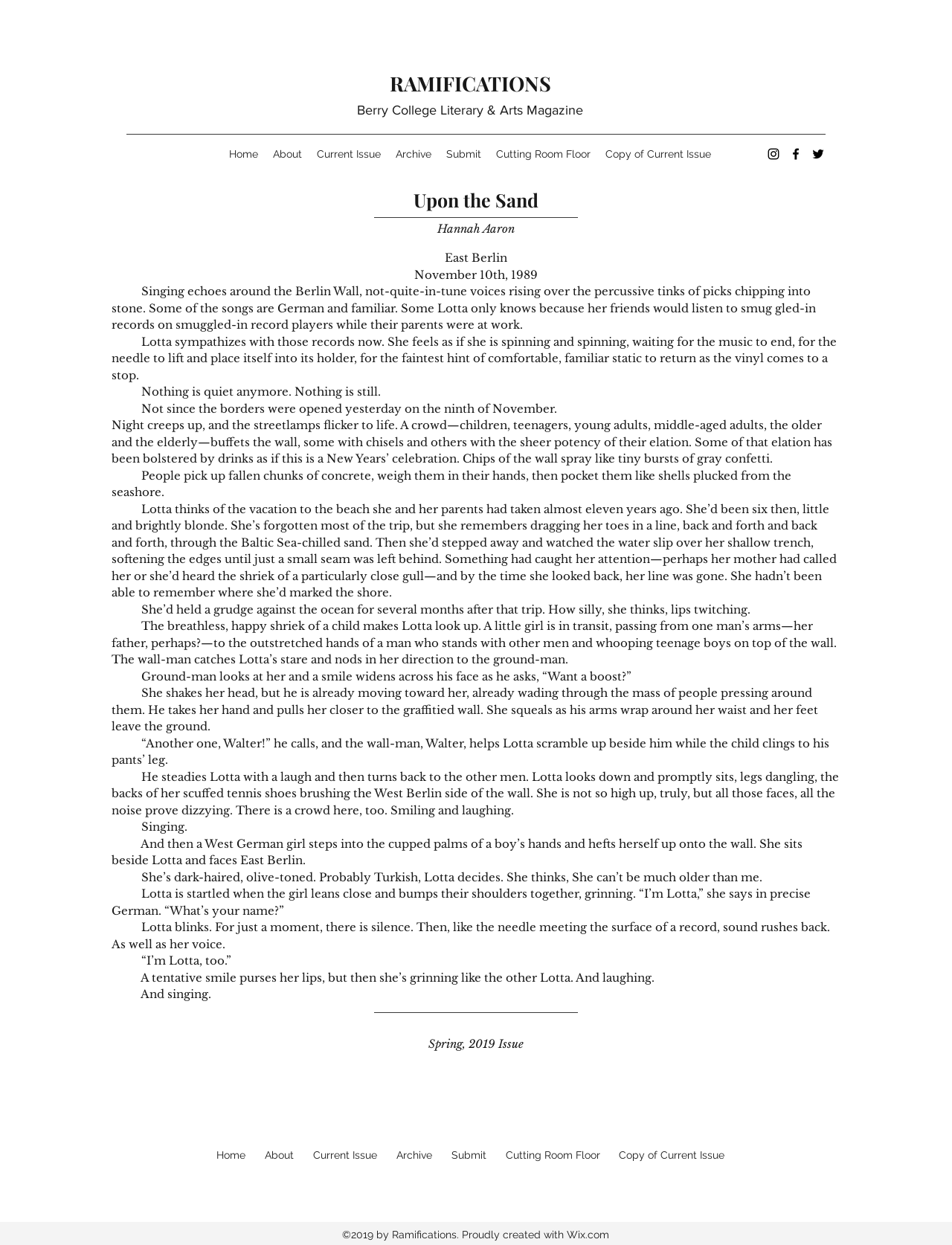Determine the bounding box coordinates of the clickable region to follow the instruction: "Visit the 'Cutting Room Floor'".

[0.513, 0.115, 0.628, 0.133]